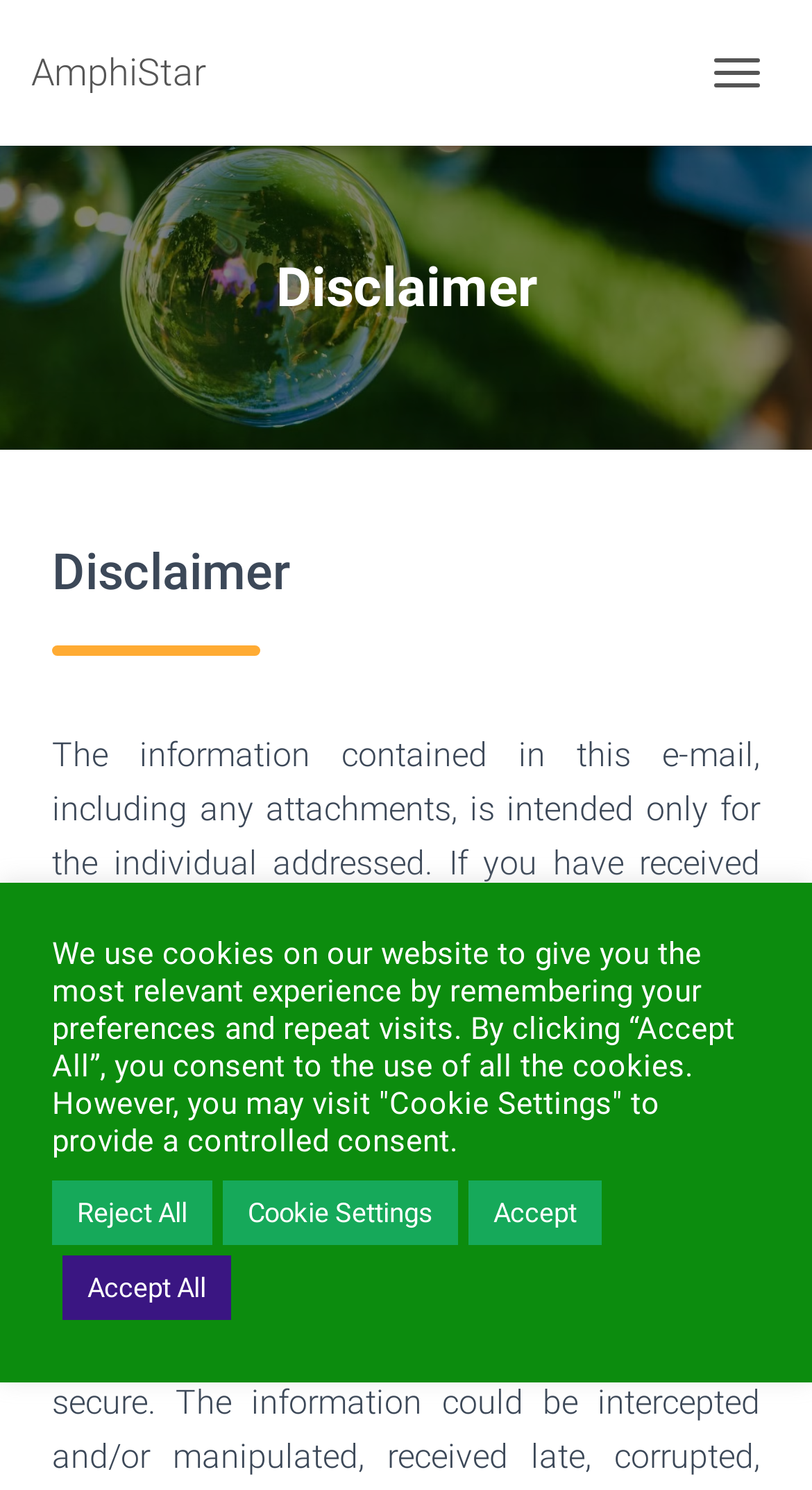Give a complete and precise description of the webpage's appearance.

The webpage is titled "Disclaimer - AmphiStar" and has a prominent link to "AmphiStar" at the top left corner. To the top right, there is a button labeled "TOGGLE NAVIGATION". Below the title, there is a heading that reads "Disclaimer", which is repeated again in a smaller font size. 

Underneath the heading, there is a horizontal separator line. Following the separator, there is a block of text that explains the website's cookie policy, stating that the website uses cookies to provide a personalized experience and that users can consent to the use of cookies by clicking "Accept All" or manage their cookie settings.

Below the text, there are four buttons aligned horizontally: "Reject All", "Cookie Settings", "Accept", and "Accept All". To the top right of these buttons, there is another button with no label. This button contains an image, which is positioned near the bottom right corner of the webpage.